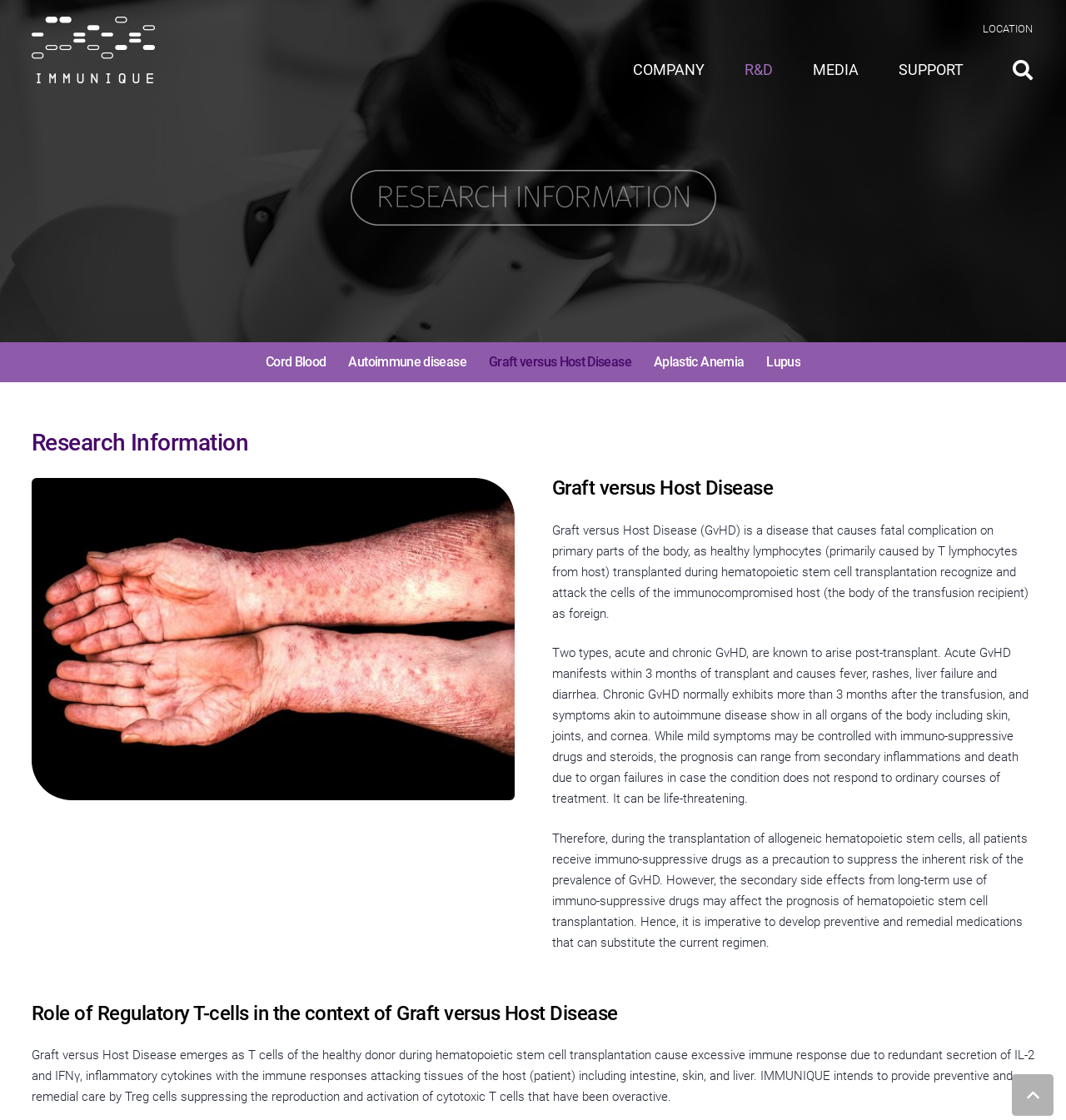Determine the bounding box coordinates for the region that must be clicked to execute the following instruction: "Go back to top".

[0.949, 0.959, 0.988, 0.996]